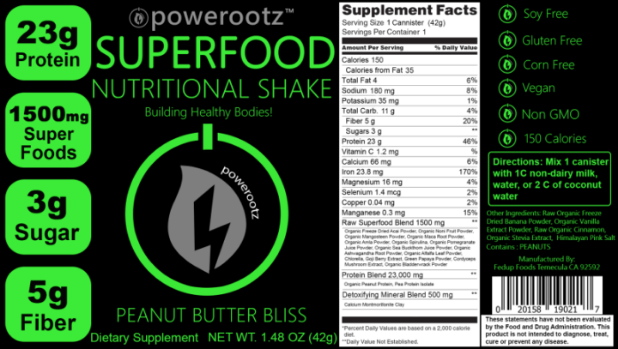How many milligrams of superfoods and detoxifying minerals are included?
Using the image as a reference, give a one-word or short phrase answer.

1500 mg